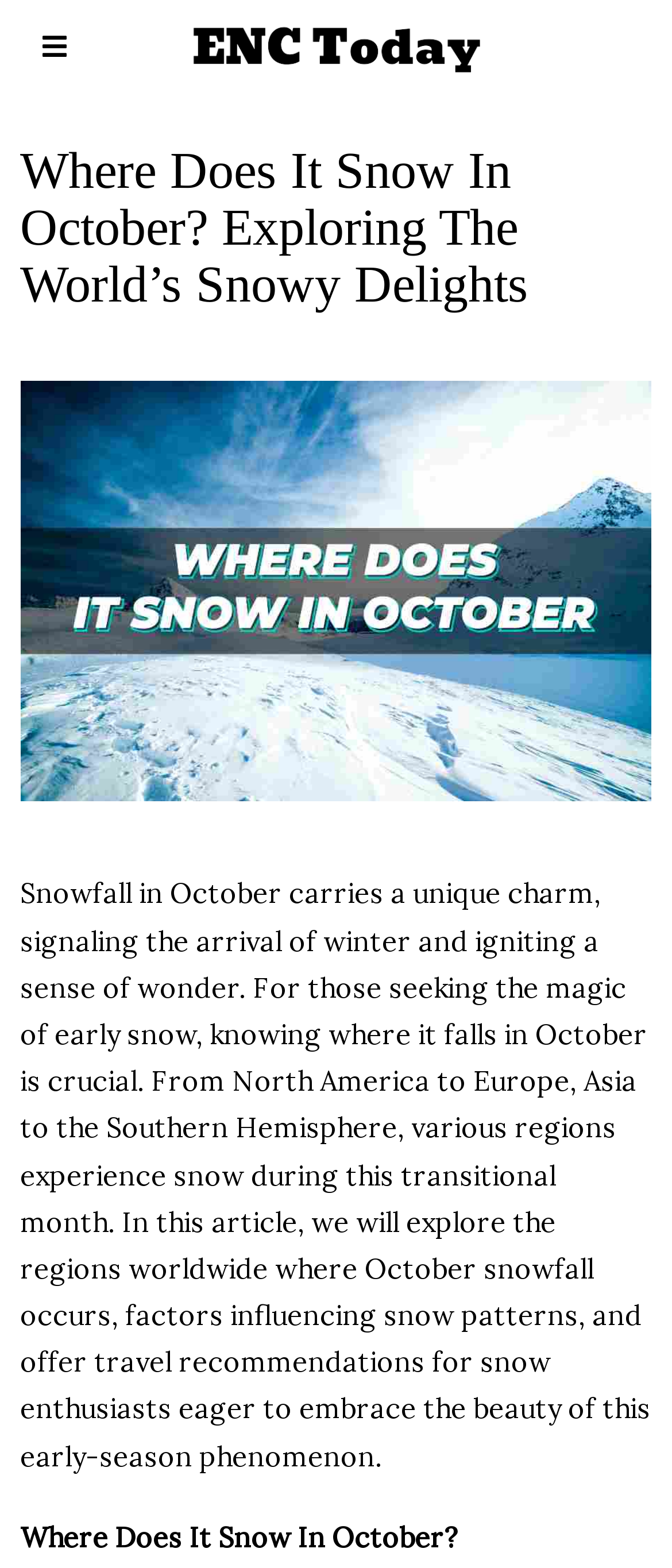What is the tone of this article?
Please craft a detailed and exhaustive response to the question.

The static text element suggests that the article is written in an informative tone, providing information on snowfall in October and travel recommendations, without expressing a personal opinion or emotion.